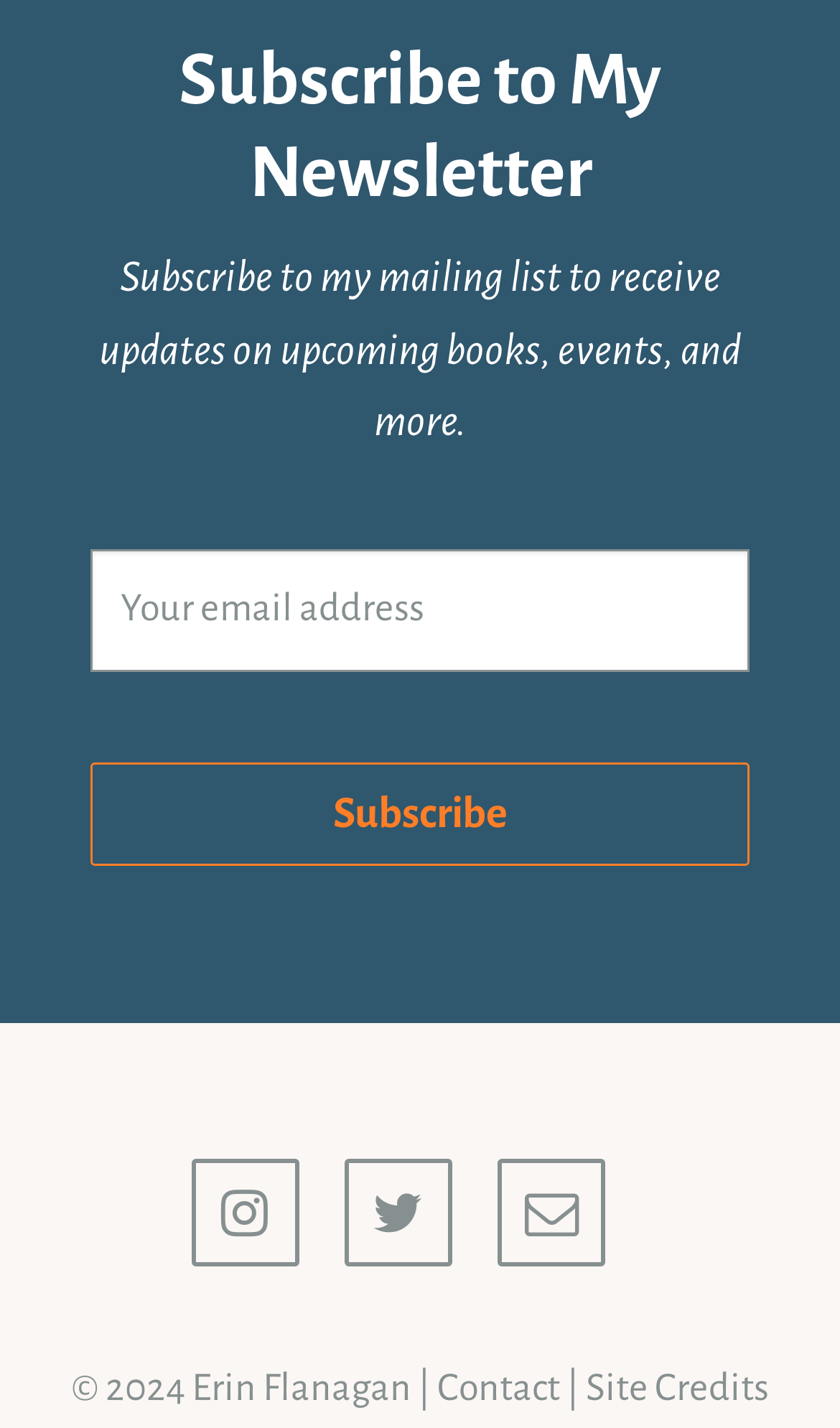What is the copyright year of the website?
Provide a detailed and well-explained answer to the question.

The copyright information is located at the bottom of the page and specifies the year 2024, indicating that the website's content is copyrighted until that year.